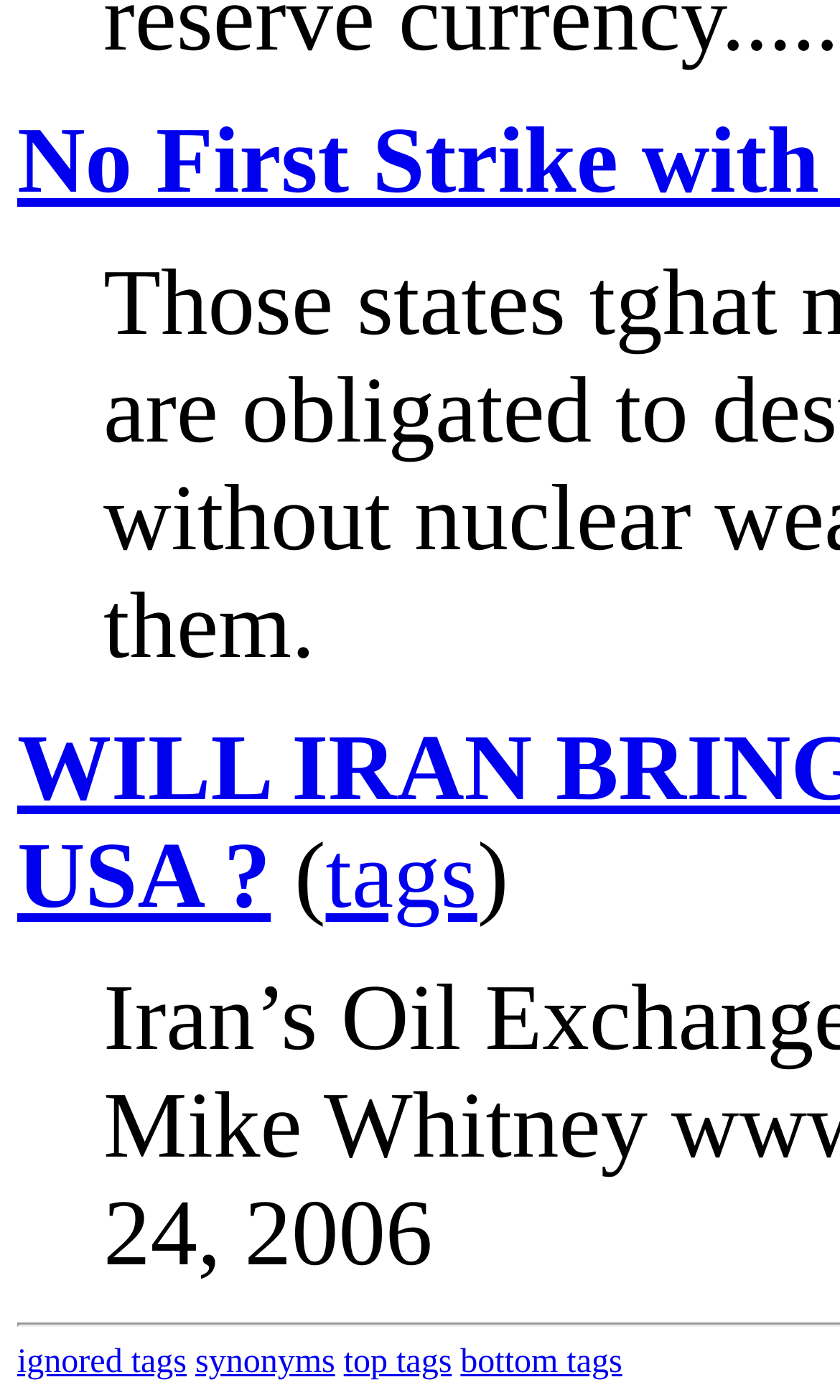What is the position of 'ignored tags' link?
Please provide a comprehensive and detailed answer to the question.

By comparing the y1 and y2 coordinates of the 'ignored tags' link with other elements, I determined that it is located at the bottom left of the webpage.